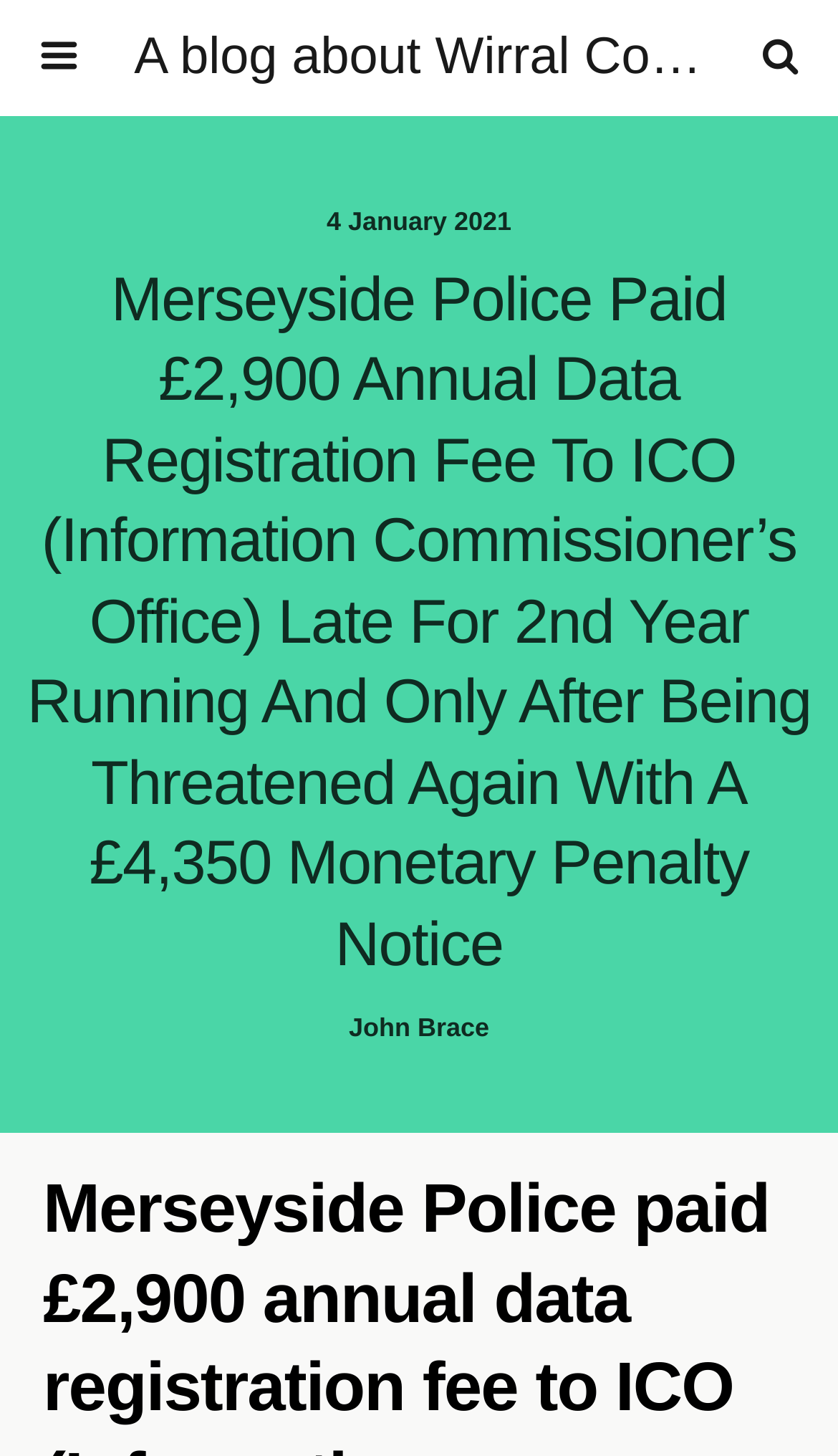For the following element description, predict the bounding box coordinates in the format (top-left x, top-left y, bottom-right x, bottom-right y). All values should be floating point numbers between 0 and 1. Description: name="s" placeholder="Search this website…"

[0.053, 0.087, 0.756, 0.123]